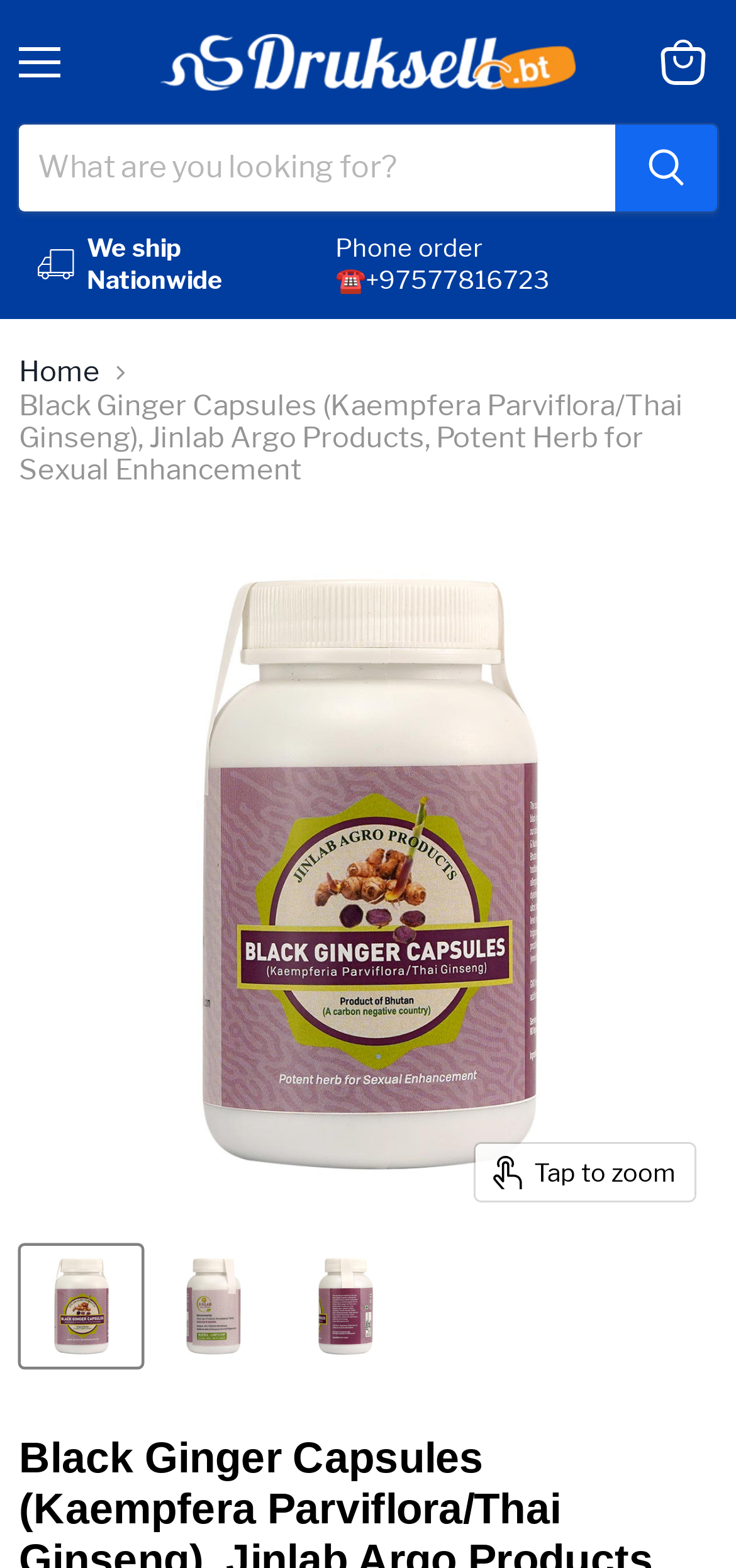Give an in-depth explanation of the webpage layout and content.

The webpage is about Black Ginger Capsules, a product sold exclusively by Jinlab Agro Products through CSI Market. At the top left corner, there is a menu button. Next to it, there is a layout table with a link. Below the menu button, there is a search bar with a textbox and a search button, allowing users to search for products.

On the top right corner, there is a link to view the cart, accompanied by a small image. Below the search bar, there is a link to ship nationwide with a phone number. The main content of the webpage is a navigation section with breadcrumbs, which includes a link to the home page and a static text describing the product.

Below the breadcrumbs, there is a large image of the product, Black Ginger Capsules, with a button to zoom in. There are also three smaller images of the product, each with a button to view the thumbnail. The product description mentions that it is a potent herb for sexual enhancement.